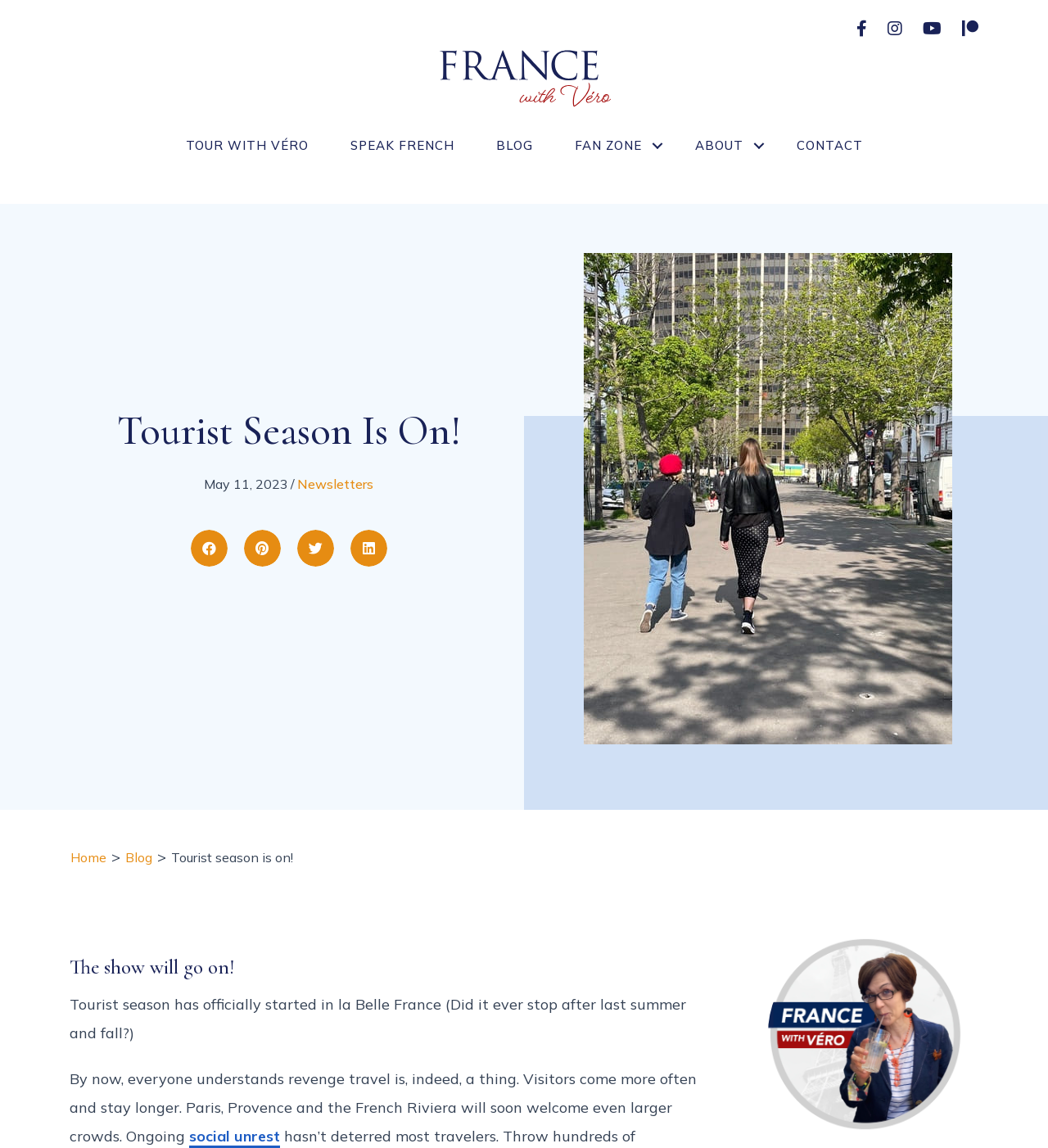Respond to the question below with a concise word or phrase:
What is the main topic of the blog post?

Tourist season in France